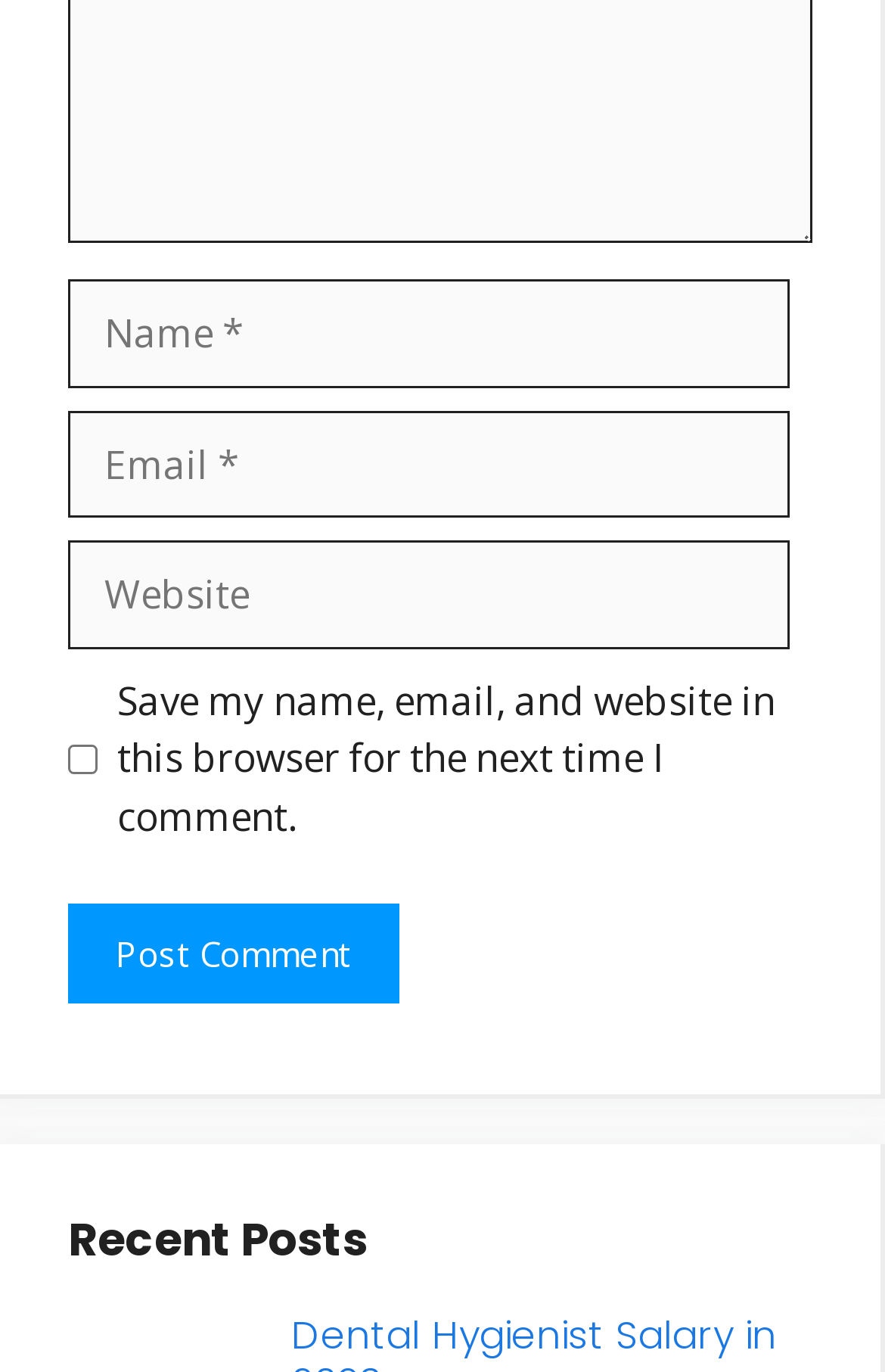Extract the bounding box for the UI element that matches this description: "name="submit" value="Post Comment"".

[0.077, 0.659, 0.451, 0.732]